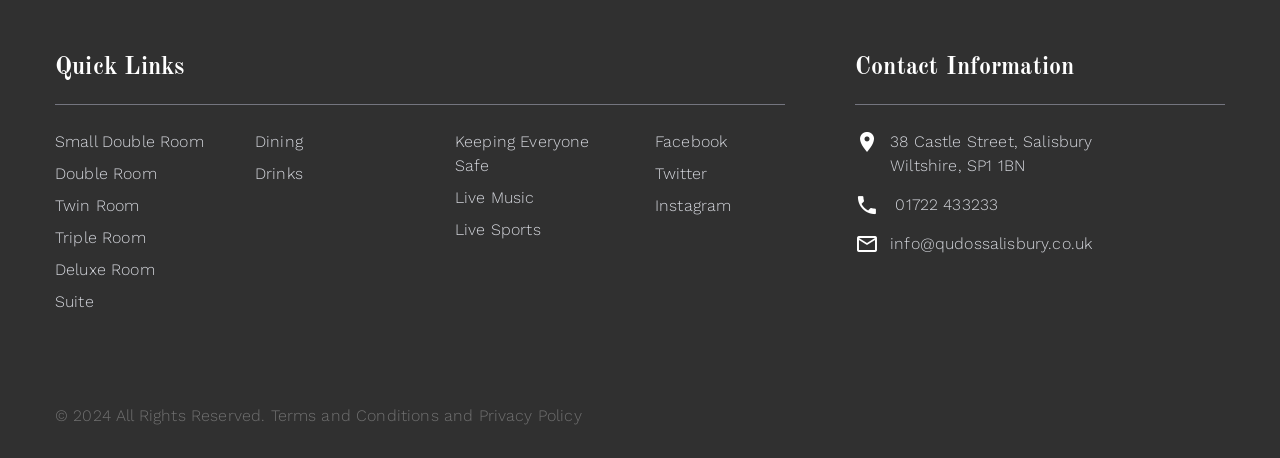Select the bounding box coordinates of the element I need to click to carry out the following instruction: "View the Contact Information".

[0.668, 0.116, 0.957, 0.226]